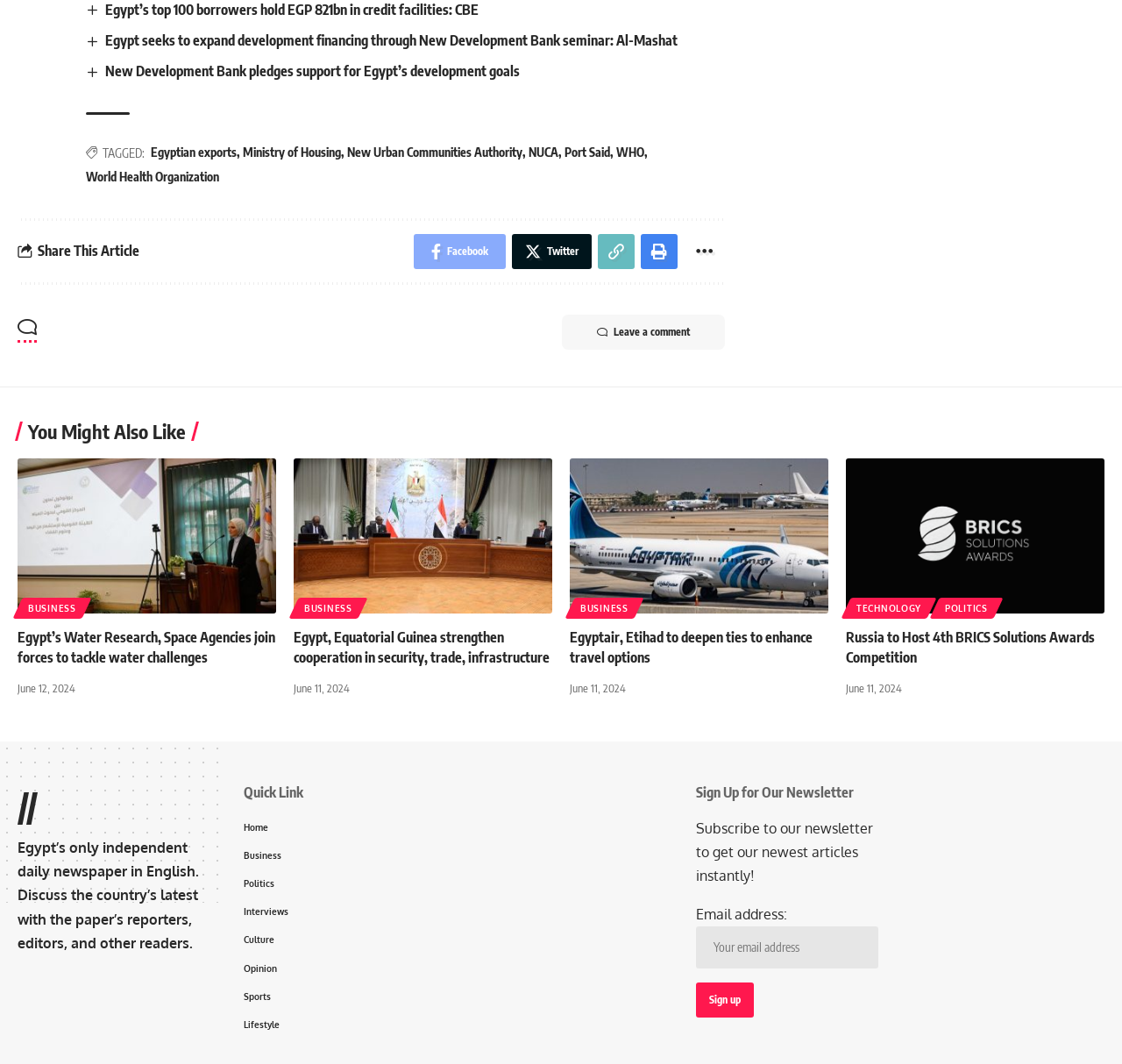Please identify the bounding box coordinates of the clickable area that will allow you to execute the instruction: "Read more about Egypt's Water Research and Space Agencies".

[0.016, 0.43, 0.246, 0.576]